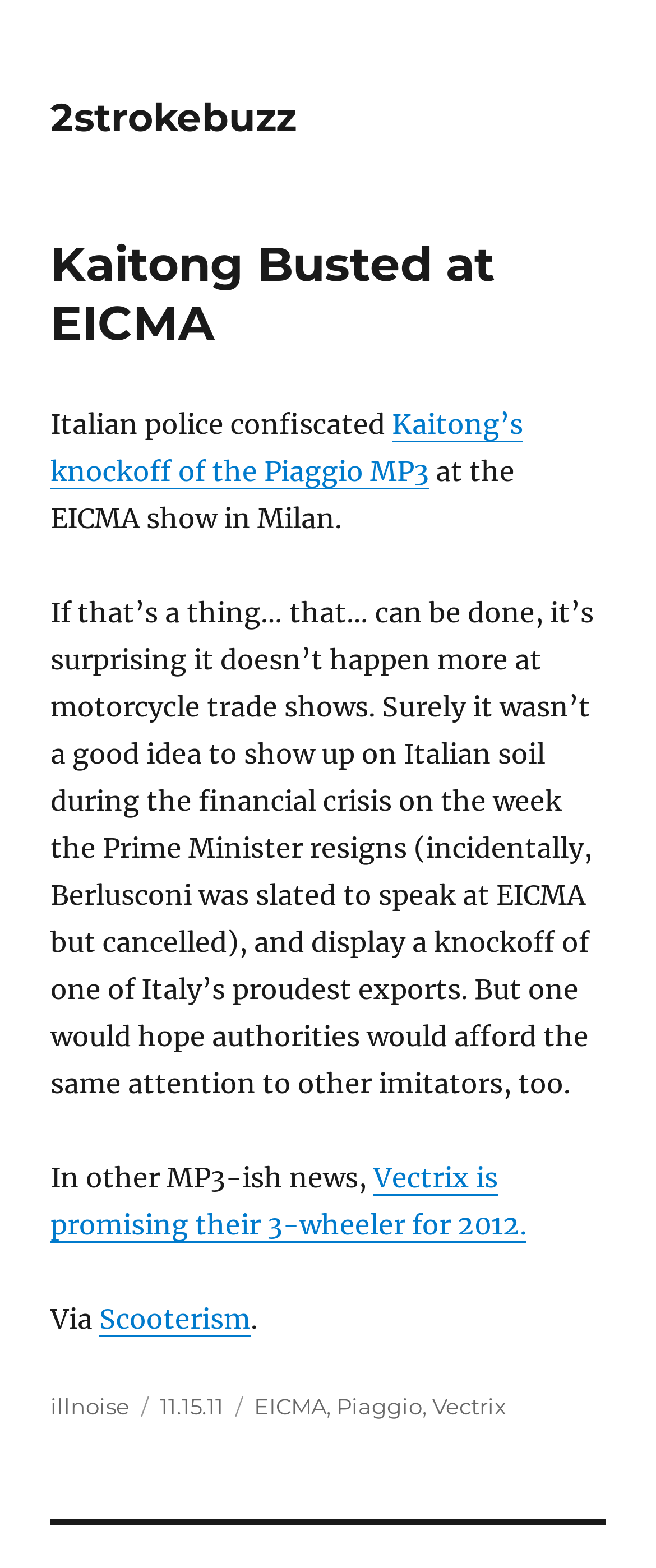Indicate the bounding box coordinates of the element that must be clicked to execute the instruction: "View the author's profile". The coordinates should be given as four float numbers between 0 and 1, i.e., [left, top, right, bottom].

[0.077, 0.888, 0.197, 0.905]